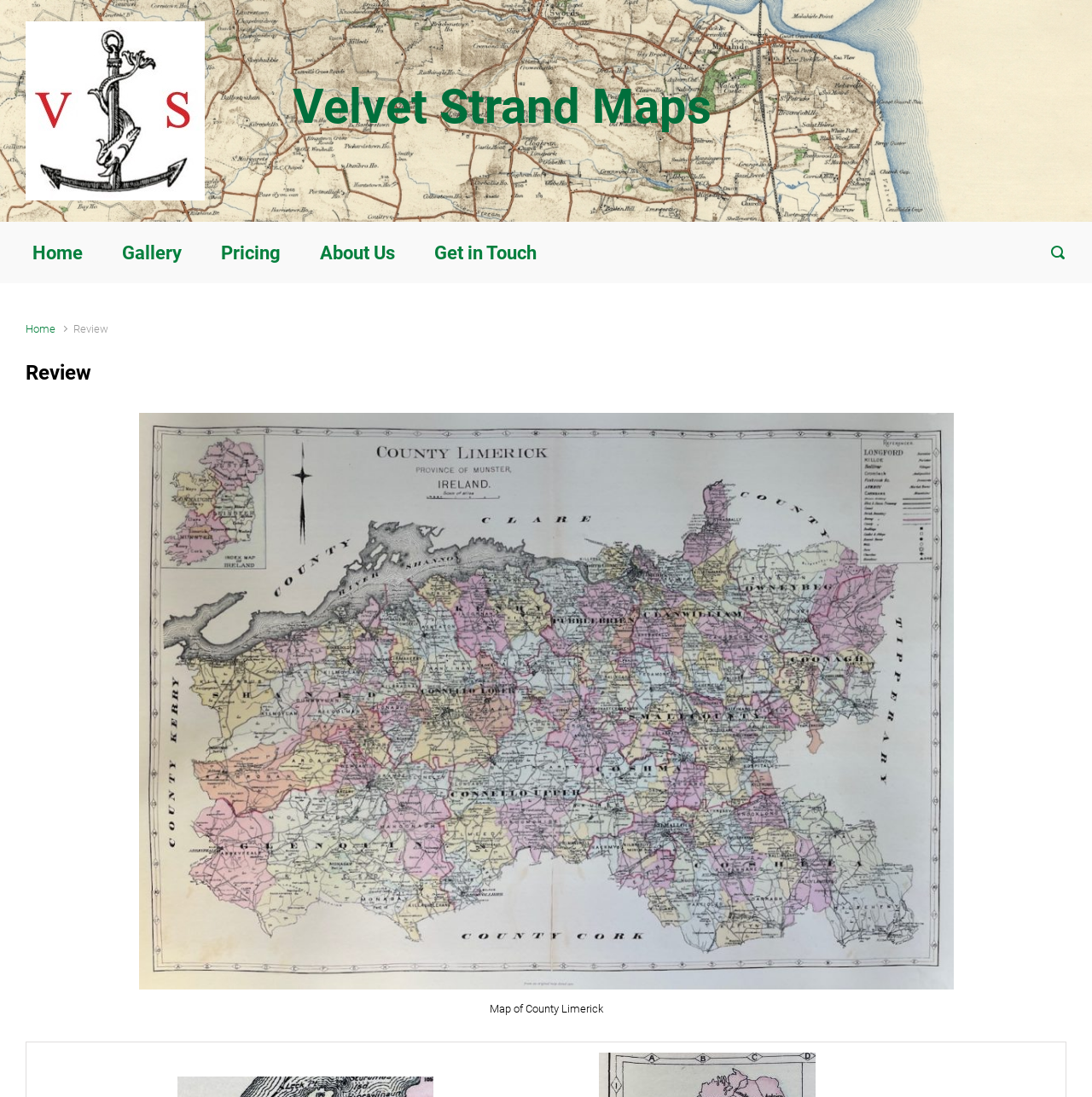Describe every aspect of the webpage comprehensively.

The webpage is a review page for "Velvet Strand Maps". At the top, there is a large image of "Velvet Strand Maps" taking up about a quarter of the screen. Below the image, there is a heading with the same title, "Velvet Strand Maps", which is also a link. 

To the left of the image, there are six navigation links: "Home", "Gallery", "Pricing", "About Us", "Get in Touch", and a search textbox. These elements are aligned horizontally and take up about a quarter of the screen's width.

Below the navigation links, there is a breadcrumb navigation section with a "Home" link and a "Review" static text. 

The main content of the page is a review section, which has a heading "Review" and a link to "Irish County Map - County Limerick" with a corresponding image below it. The image is described by a caption. Below the image, there is a static text "Map of County Limerick".

At the very bottom of the page, there is a copyright information section with a static text "©2023 Velvet Strand Maps. All rights reserved worldwide. Hand made in Ireland".